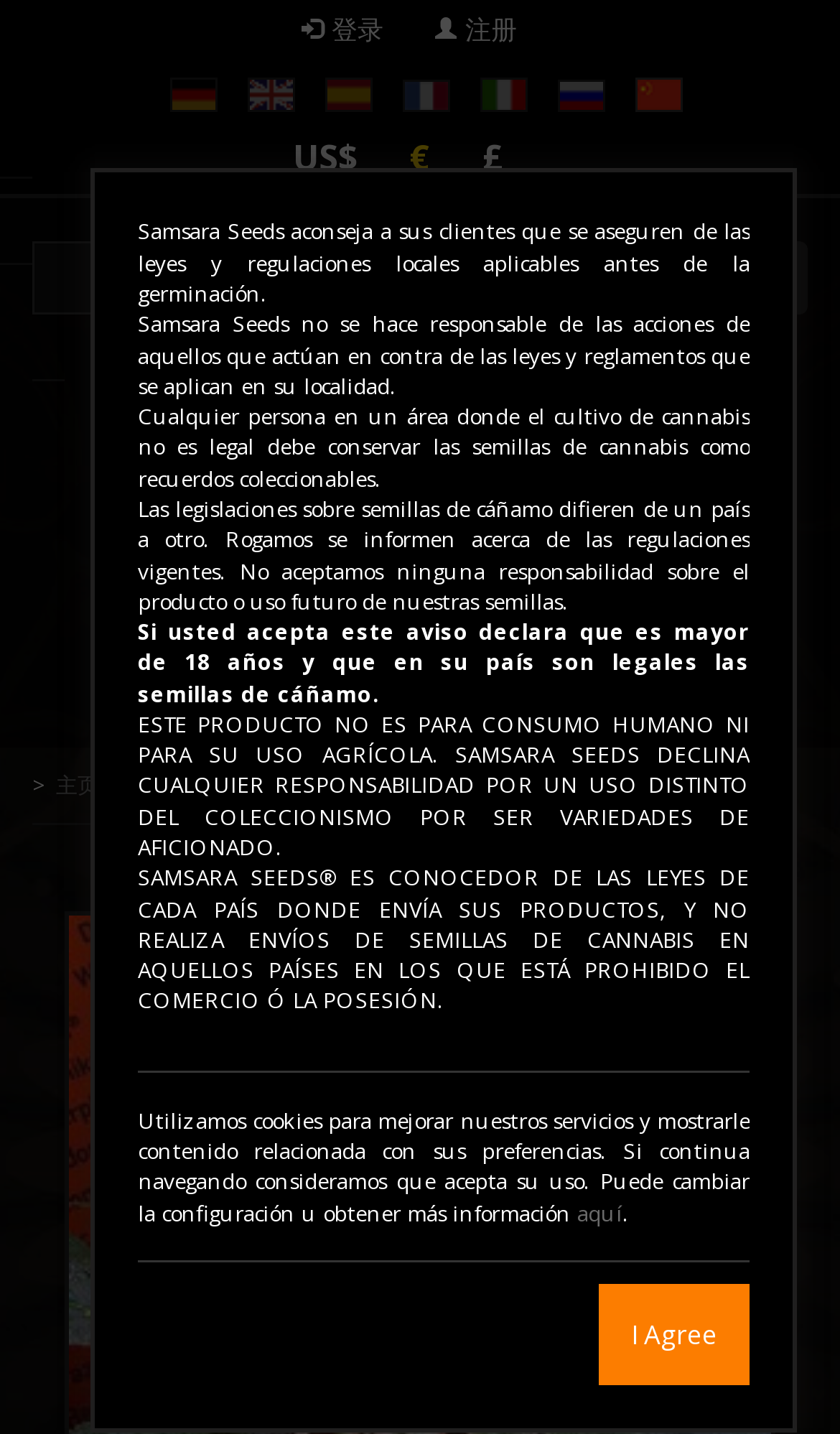Determine the bounding box coordinates for the HTML element mentioned in the following description: "input value="... " name="q"". The coordinates should be a list of four floats ranging from 0 to 1, represented as [left, top, right, bottom].

[0.038, 0.168, 0.859, 0.219]